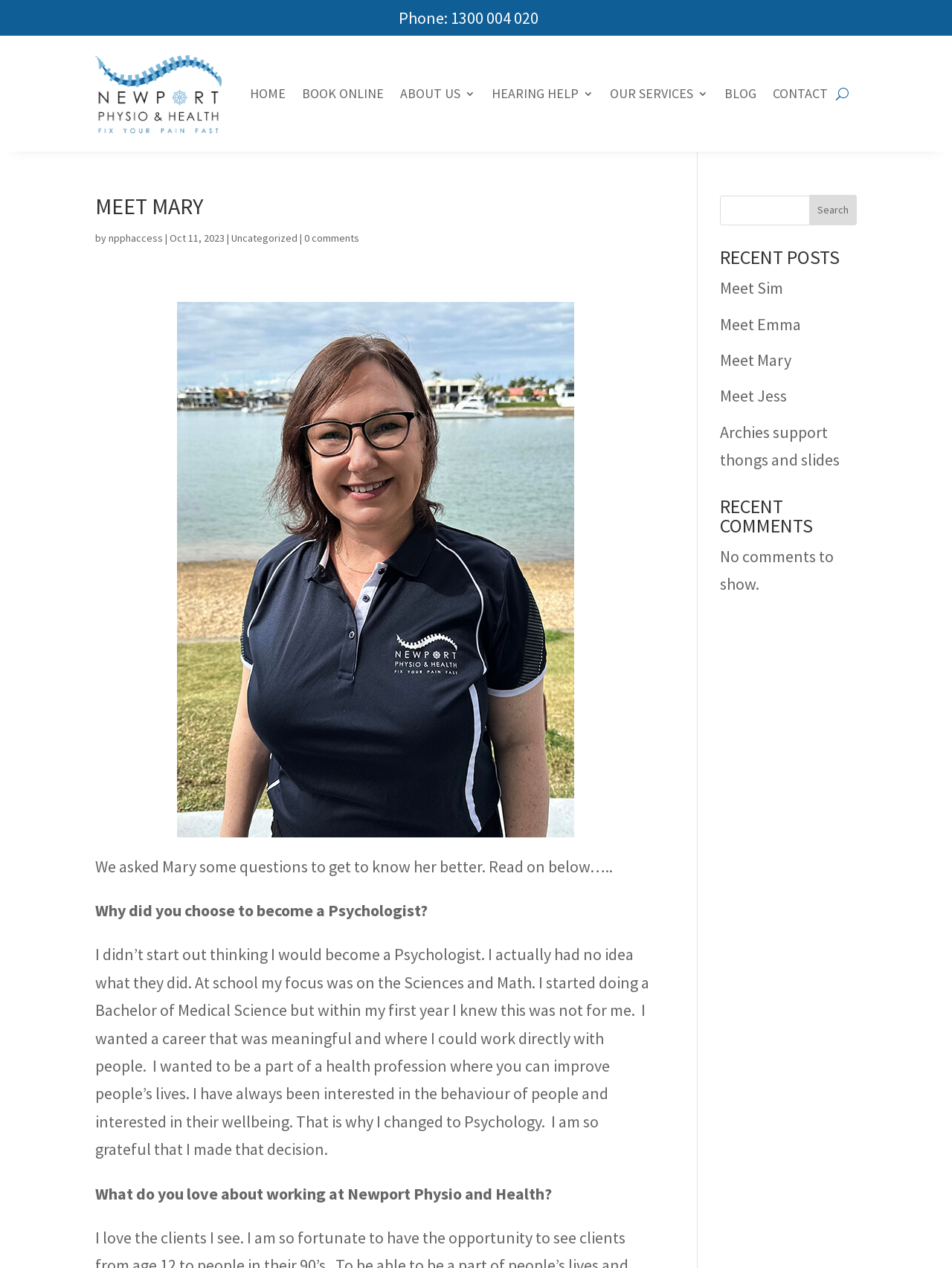Mark the bounding box of the element that matches the following description: "Home".

[0.262, 0.043, 0.3, 0.105]